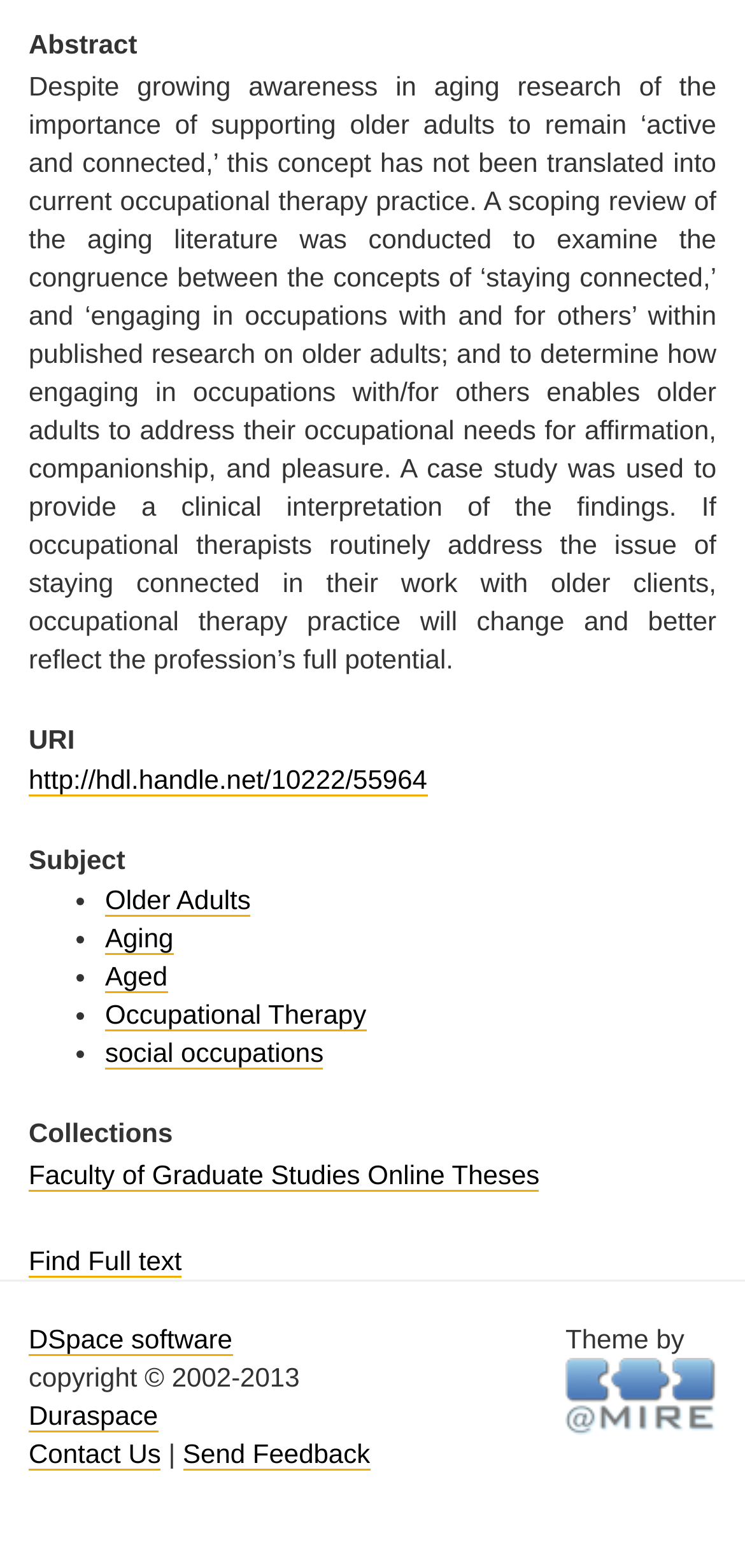Locate the bounding box coordinates of the element to click to perform the following action: 'Contact Us'. The coordinates should be given as four float values between 0 and 1, in the form of [left, top, right, bottom].

[0.038, 0.917, 0.216, 0.938]